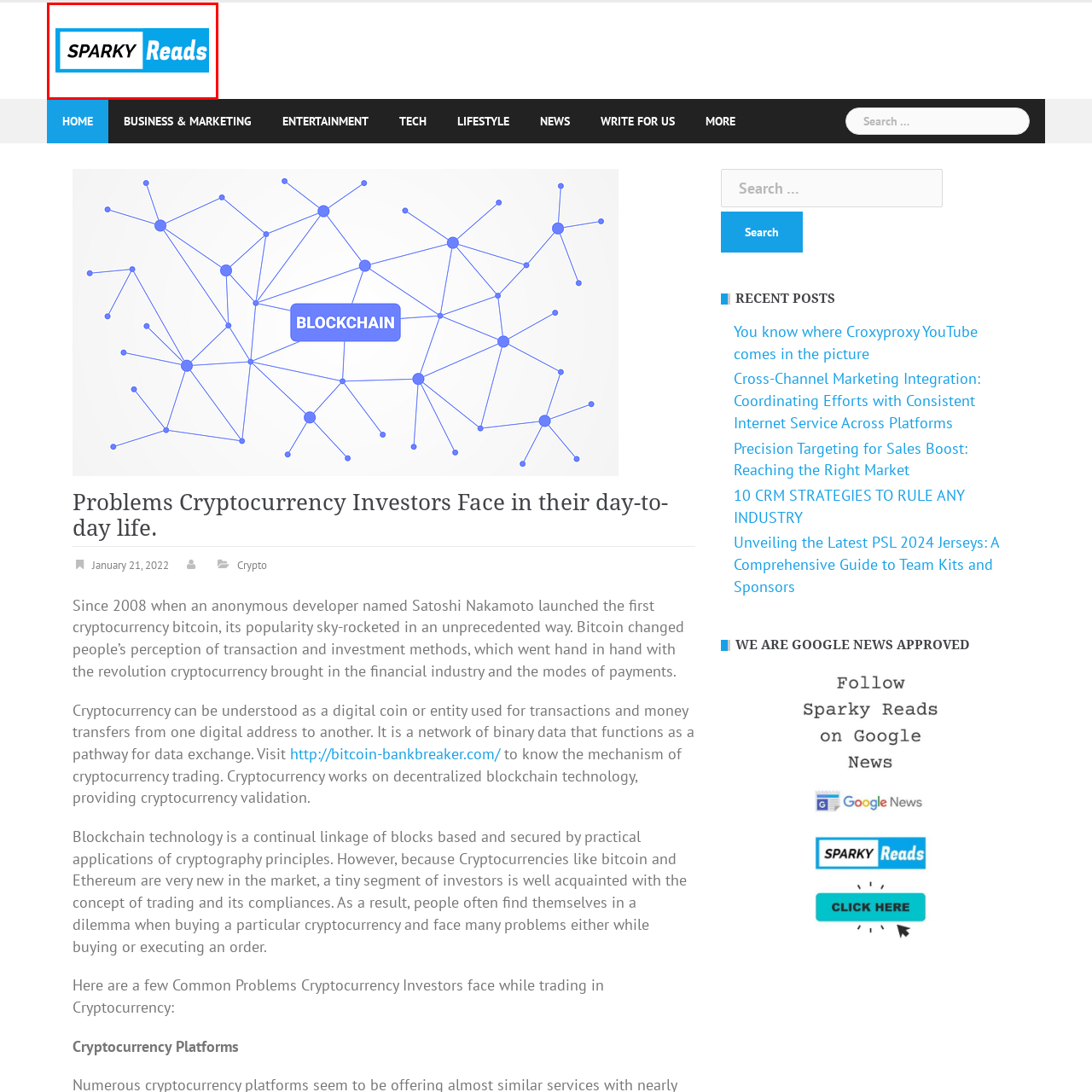Thoroughly describe the scene captured inside the red-bordered image.

The image features the logo of "Sparky Reads," which is prominently displayed against a vibrant blue background. The logo showcases the word "SPARKY" in bold, black letters, emphasized with a stylized font, while "Reads" appears in a softer, more flowing white typeface. This design effectively captures the essence of the brand, conveying a sense of energy and approachability. The image serves as a visual representation of the platform, highlighting its focus on engaging content related to various topics, including business, lifestyle, and technology.